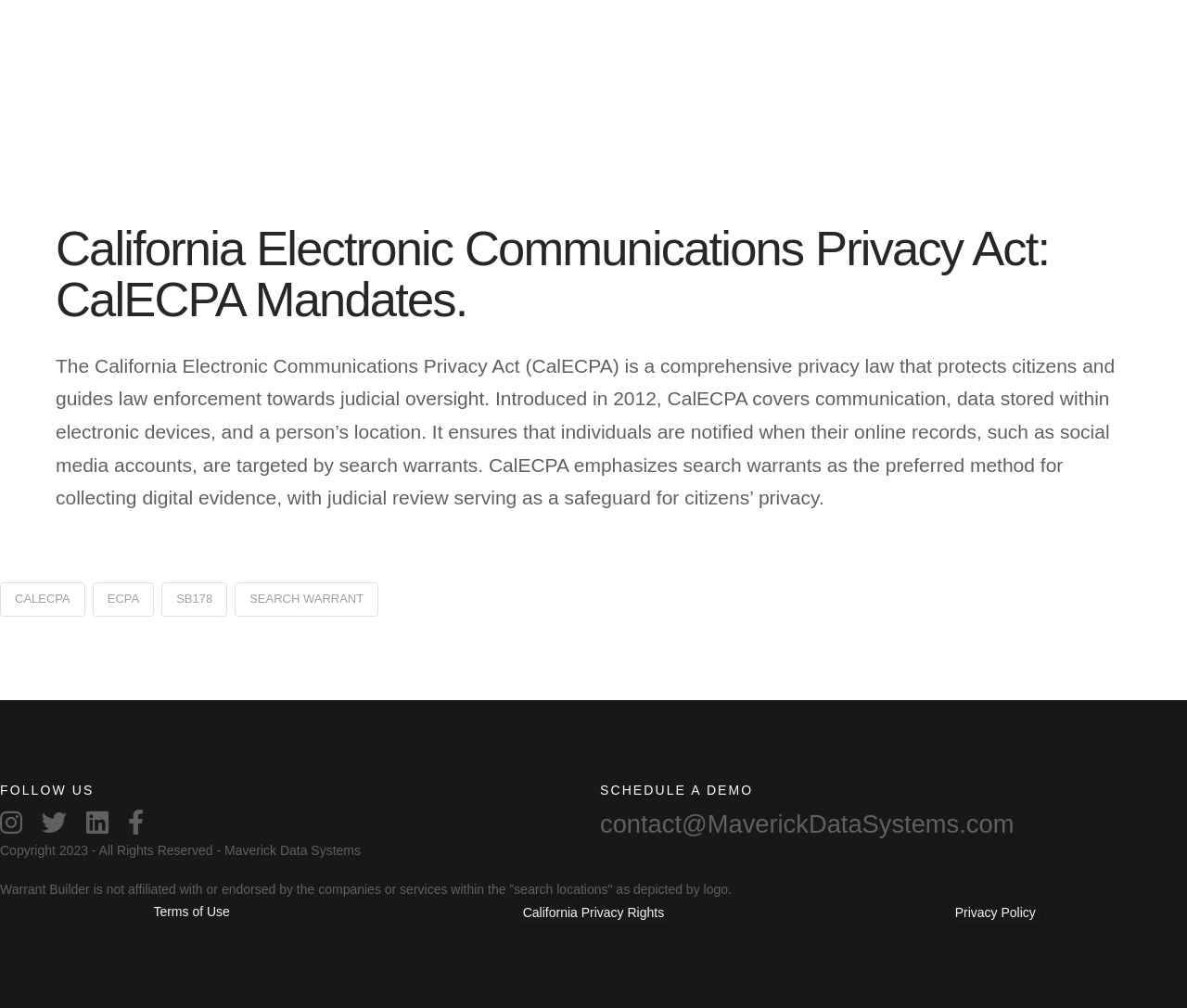Please give the bounding box coordinates of the area that should be clicked to fulfill the following instruction: "Contact Maverick Data Systems". The coordinates should be in the format of four float numbers from 0 to 1, i.e., [left, top, right, bottom].

[0.505, 0.803, 0.854, 0.834]